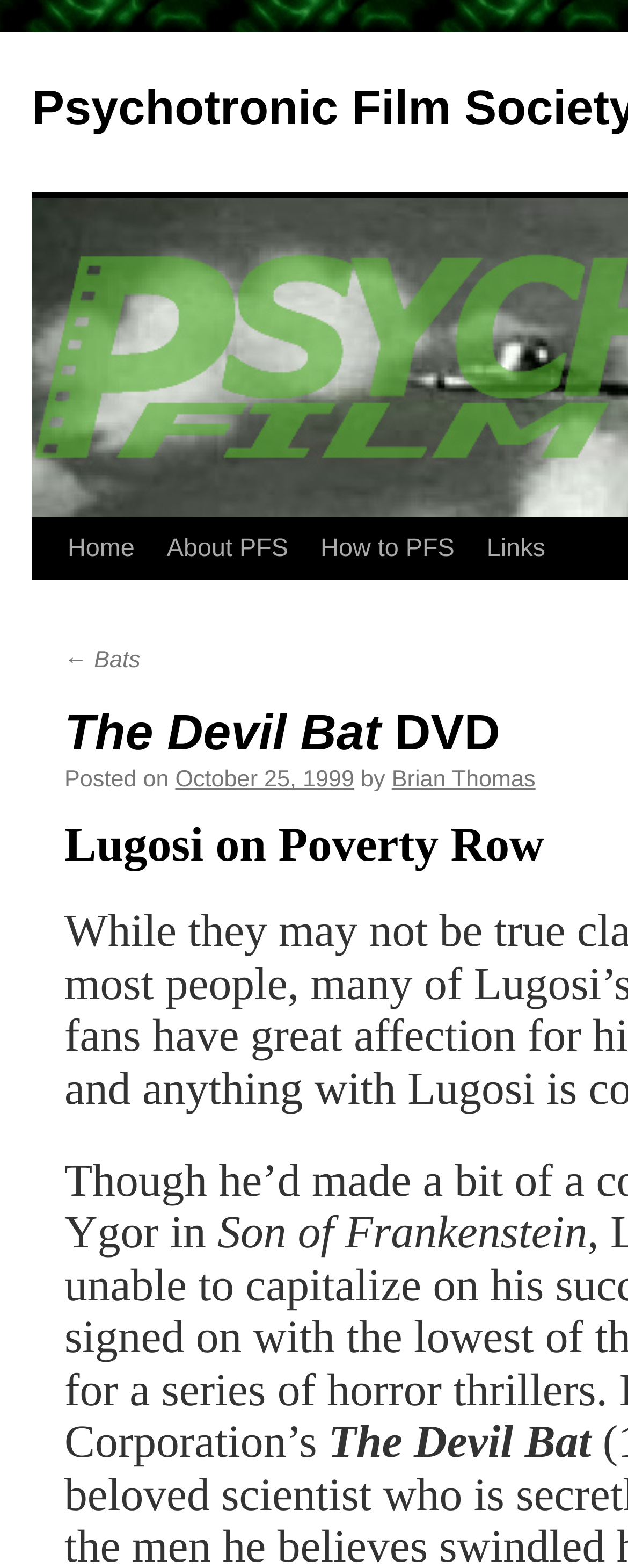Describe the webpage meticulously, covering all significant aspects.

The webpage is about the DVD of the film "The Devil Bat" and is related to the Psychotronic Film Society. At the top left, there is a link to "Skip to content". Next to it, there are four links in a row: "Home", "About PFS", "How to PFS", and "Links". 

Below these links, there is a link "← Bats" on the left, followed by a text "Posted on" and a link "October 25, 1999". Then, there is a text "by" and a link "Brian Thomas". 

Further down, there are two lines of text. The first line has the text "Son of Frankenstein" on the left side, and the second line has the text "The Devil Bat" on the right side, which is likely the title of the DVD.